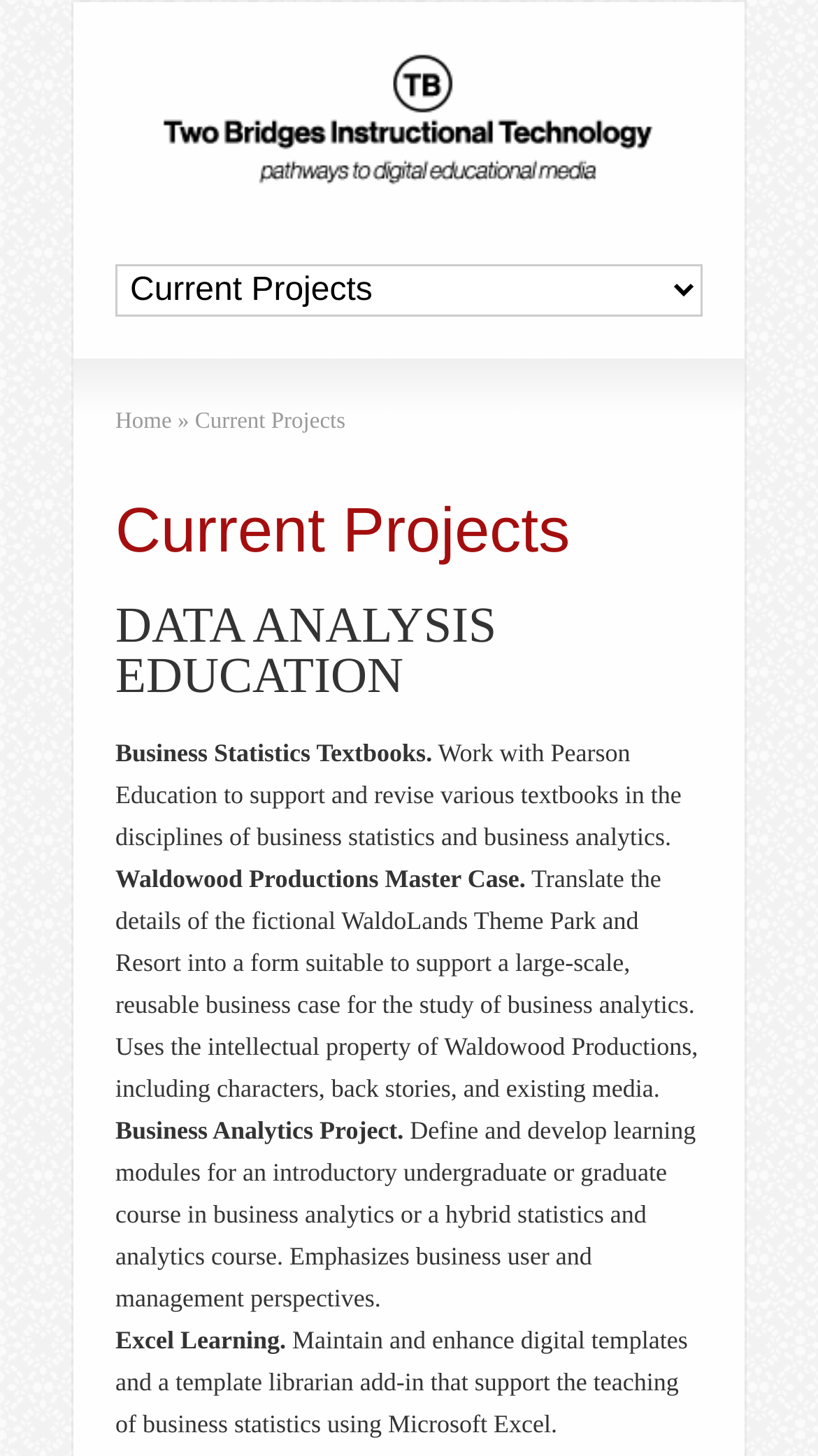Respond with a single word or phrase to the following question: What is the purpose of the Business Analytics Project?

Define and develop learning modules